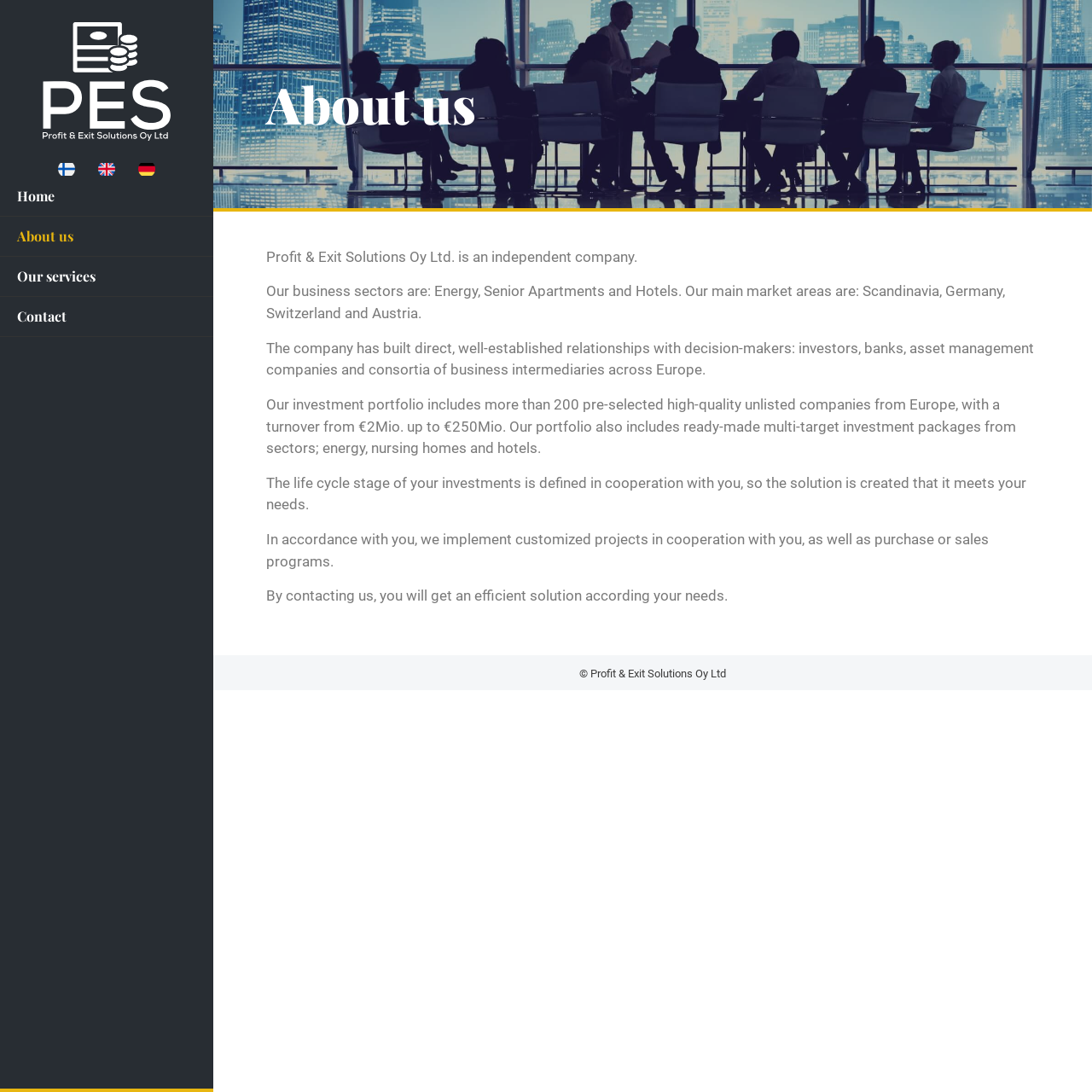Using the format (top-left x, top-left y, bottom-right x, bottom-right y), provide the bounding box coordinates for the described UI element. All values should be floating point numbers between 0 and 1: About us

[0.0, 0.198, 0.195, 0.234]